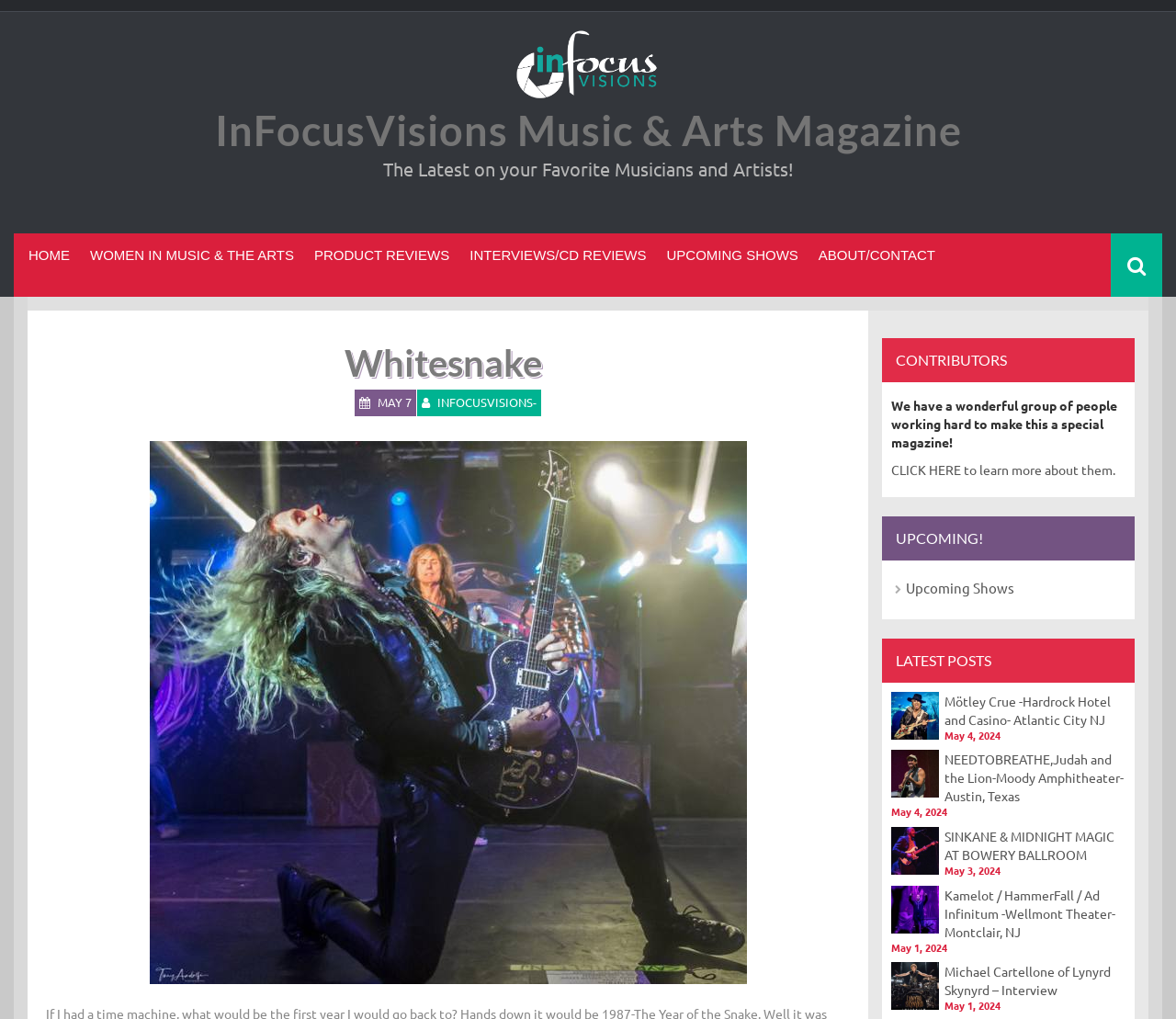Determine the bounding box coordinates of the clickable element to complete this instruction: "Click on the 'AI Beginner Guide' link". Provide the coordinates in the format of four float numbers between 0 and 1, [left, top, right, bottom].

None